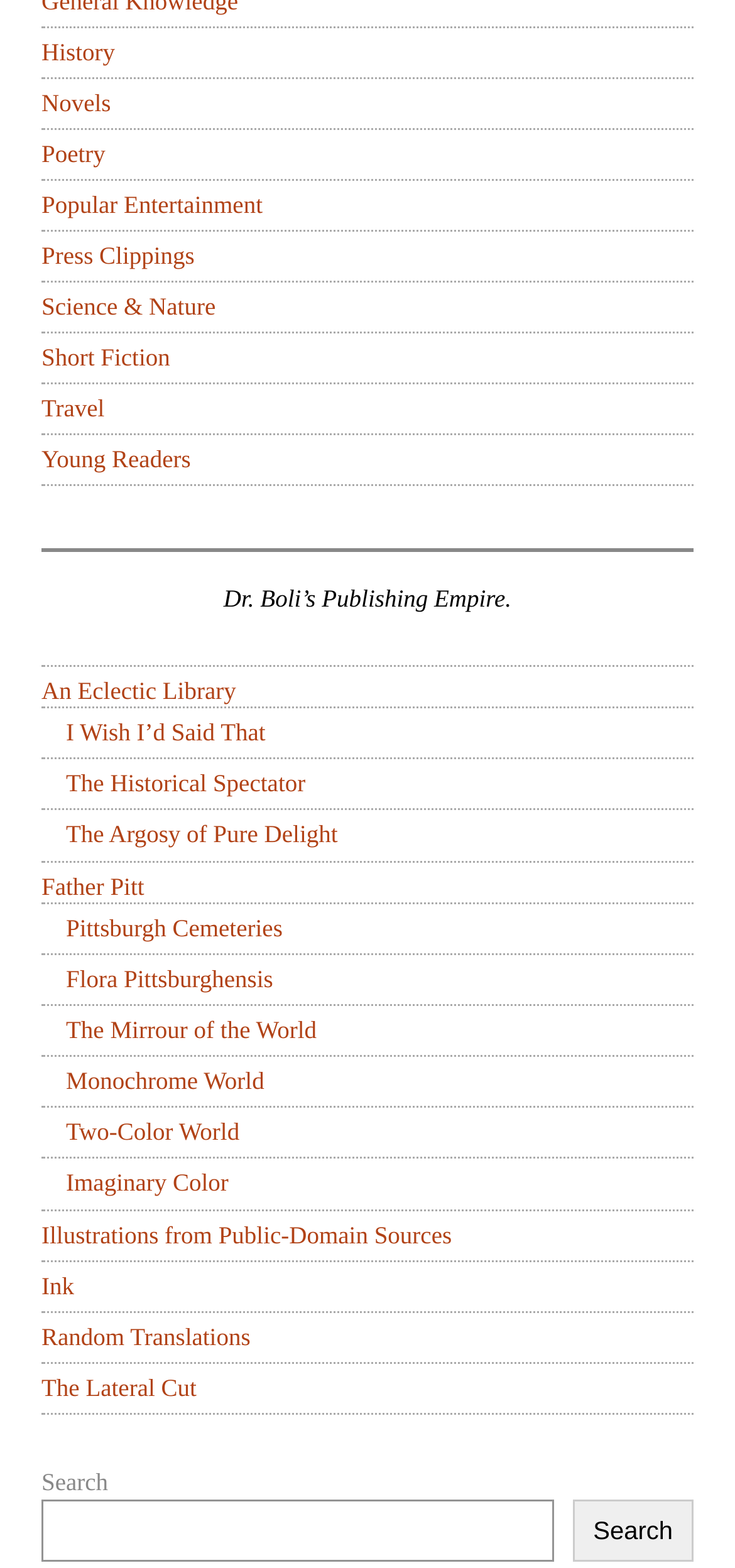What is the orientation of the separator?
Refer to the image and offer an in-depth and detailed answer to the question.

The separator element is located at [0.056, 0.35, 0.944, 0.353], and its orientation is specified as 'horizontal'. This indicates that the separator is a horizontal line that separates the top section from the rest of the webpage.